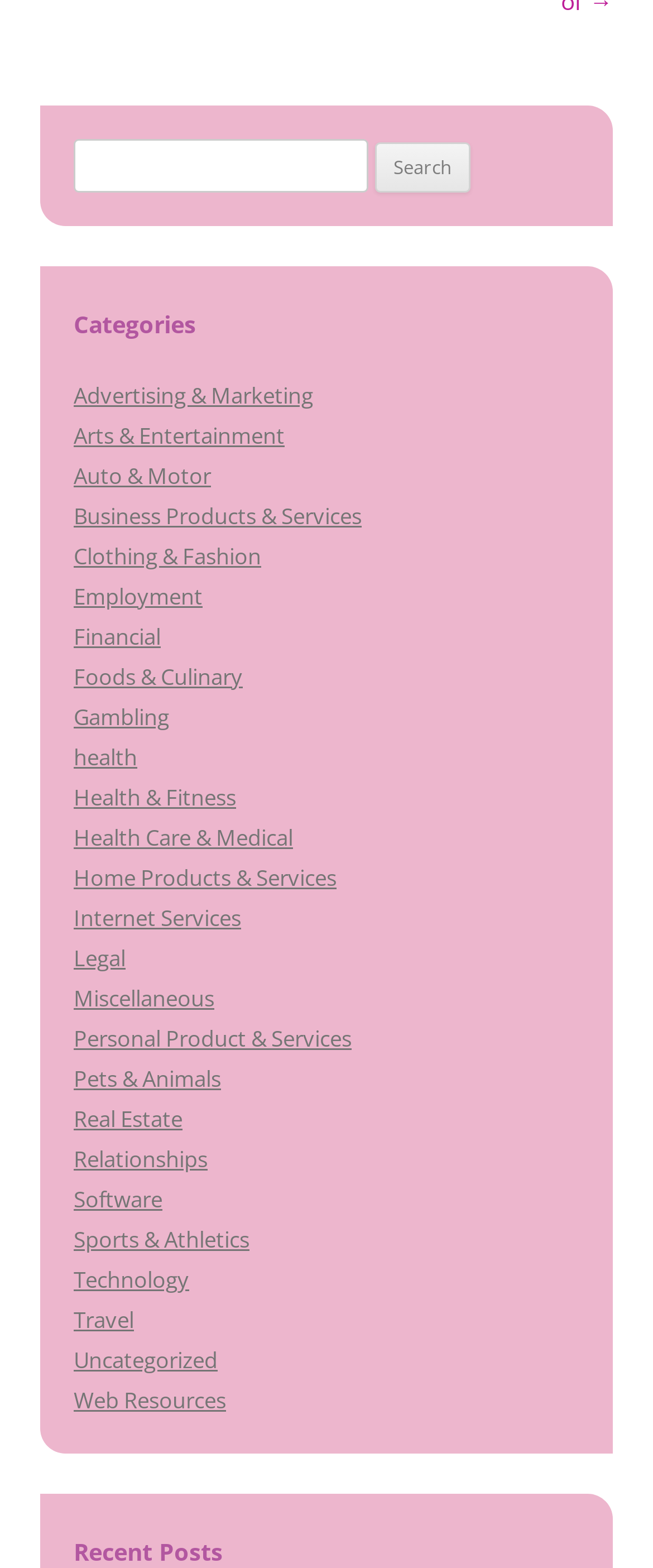Determine the coordinates of the bounding box for the clickable area needed to execute this instruction: "click 'LEARN MORE' button".

None